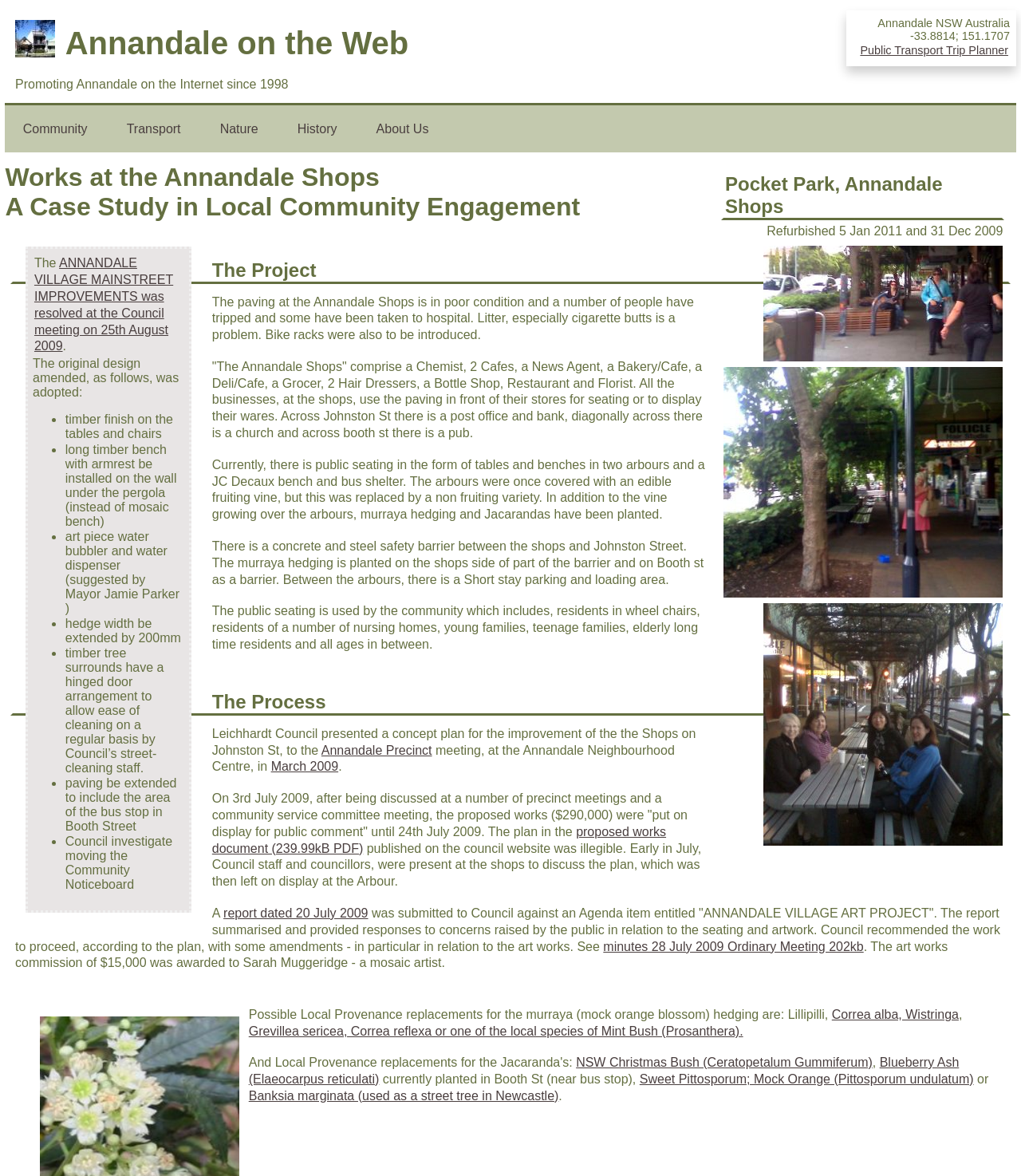What is the budget for the proposed works at the Annandale Shops? Using the information from the screenshot, answer with a single word or phrase.

$290,000